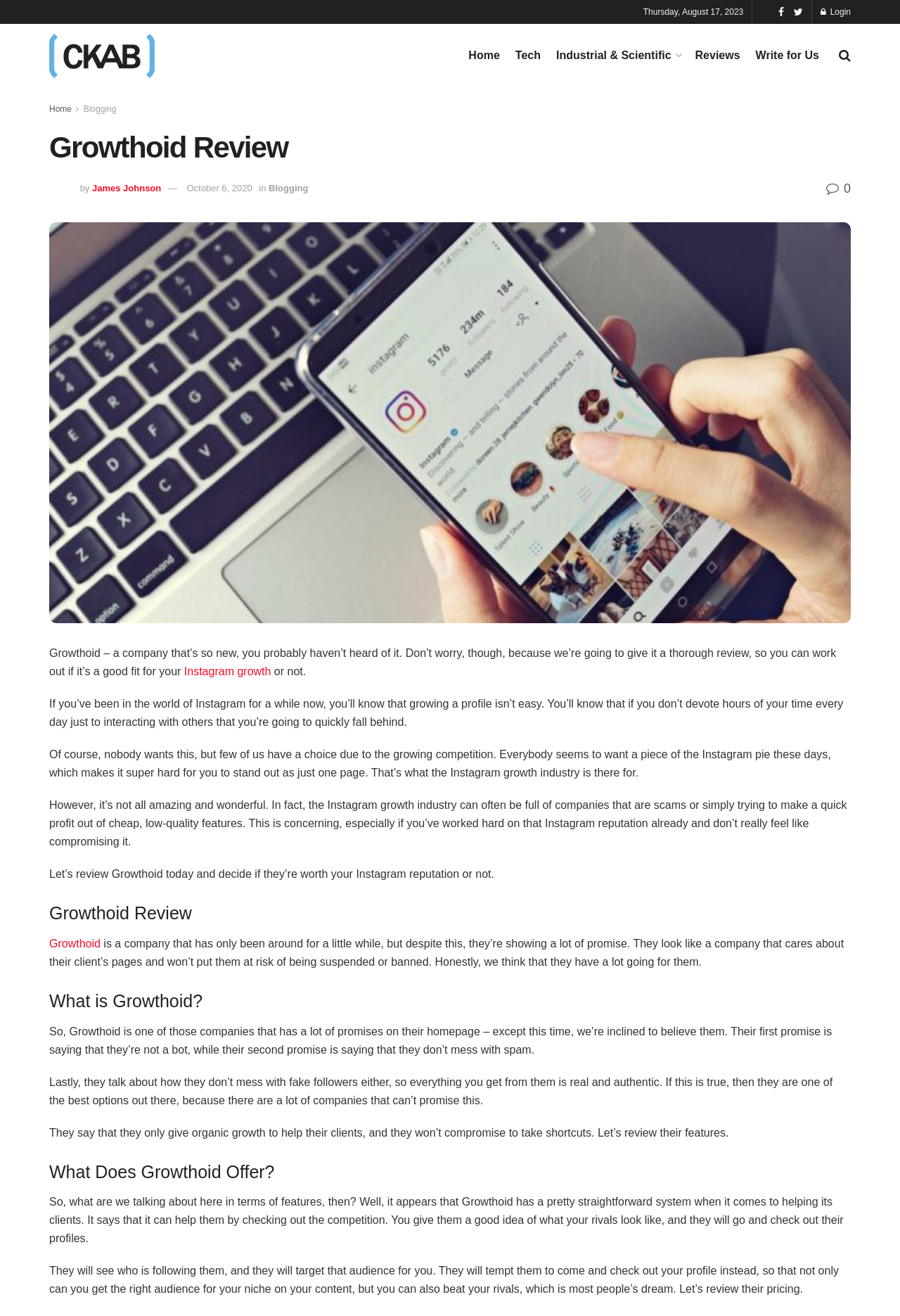Identify the bounding box coordinates of the region that should be clicked to execute the following instruction: "Learn about Instagram growth".

[0.205, 0.506, 0.301, 0.515]